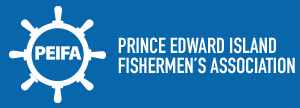Offer a detailed account of the various components present in the image.

The image features the logo of the Prince Edward Island Fishermen's Association (PEIFA), set against a vibrant blue background. The logo includes a classic ship's wheel design, symbolizing maritime heritage and the fishing industry, with the acronym "PEIFA" prominently displayed at its center. To the right of the wheel, the full name "Prince Edward Island Fishermen's Association" is written in bold, clear letters, emphasizing the organization's commitment to supporting local fishermen and their interests. This visual representation conveys a strong sense of community and dedication to the fishing industry in Prince Edward Island.